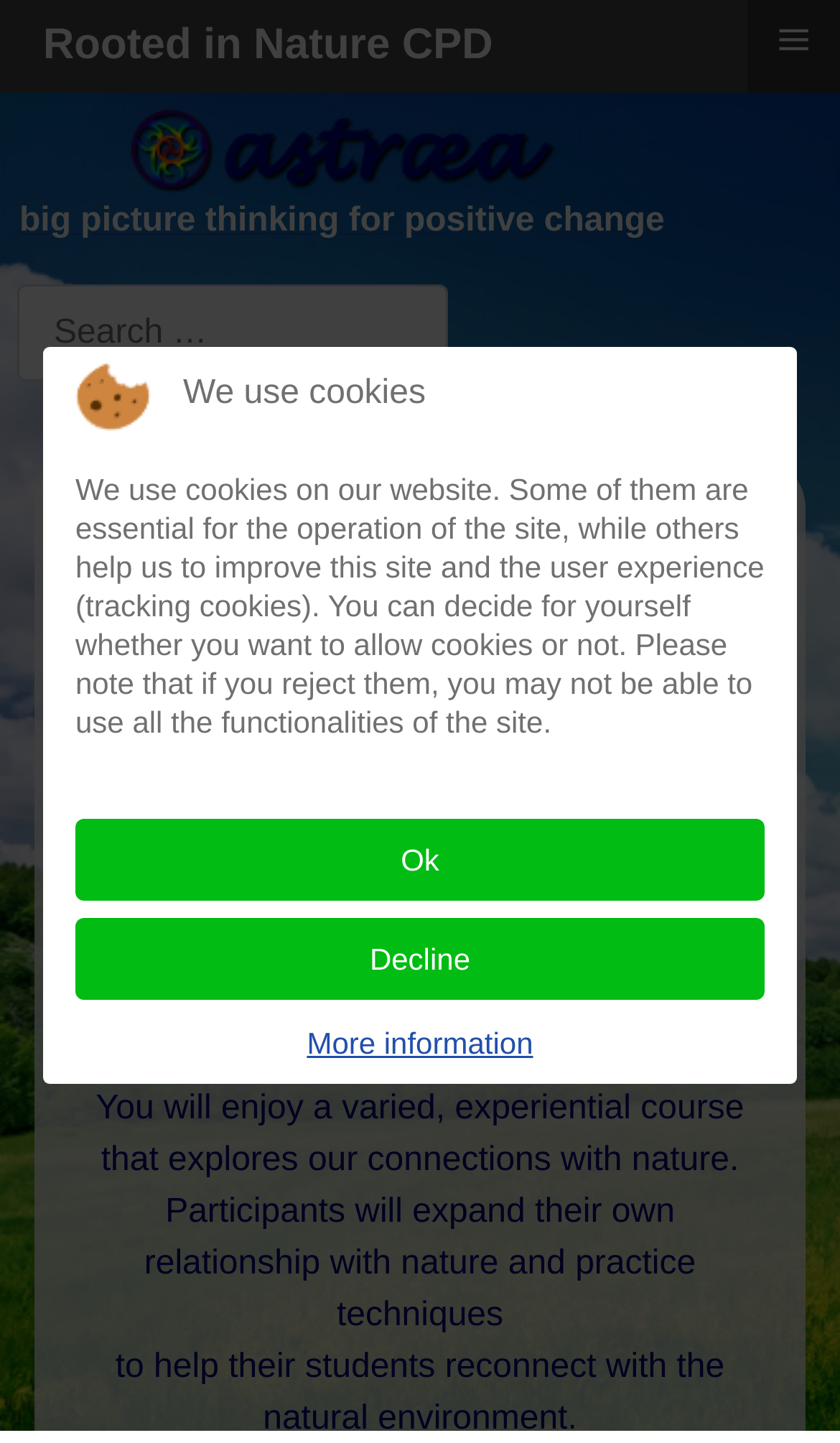Given the element description Ok, identify the bounding box coordinates for the UI element on the webpage screenshot. The format should be (top-left x, top-left y, bottom-right x, bottom-right y), with values between 0 and 1.

[0.09, 0.567, 0.91, 0.624]